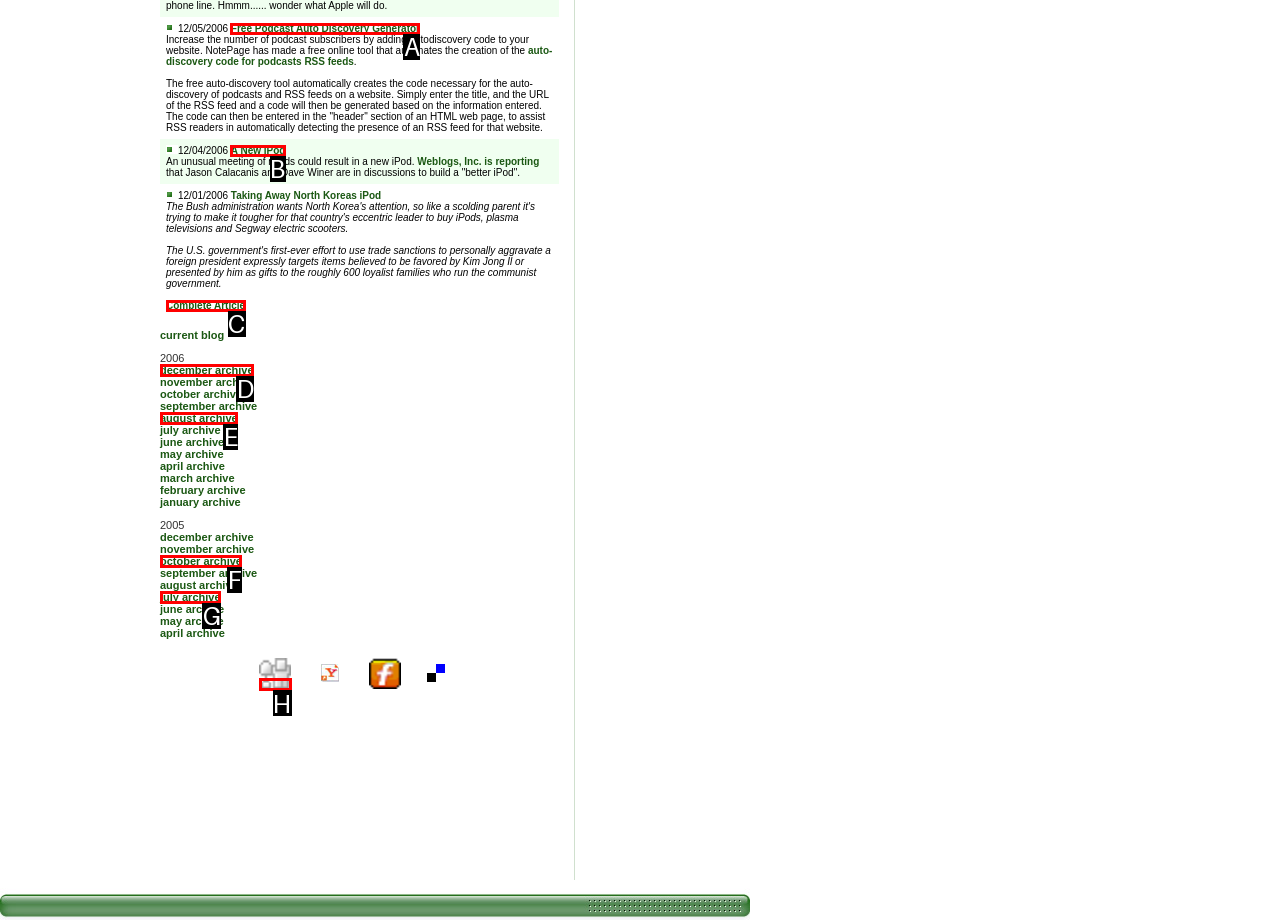Identify the correct lettered option to click in order to perform this task: Click on the 'A New iPod' link. Respond with the letter.

B